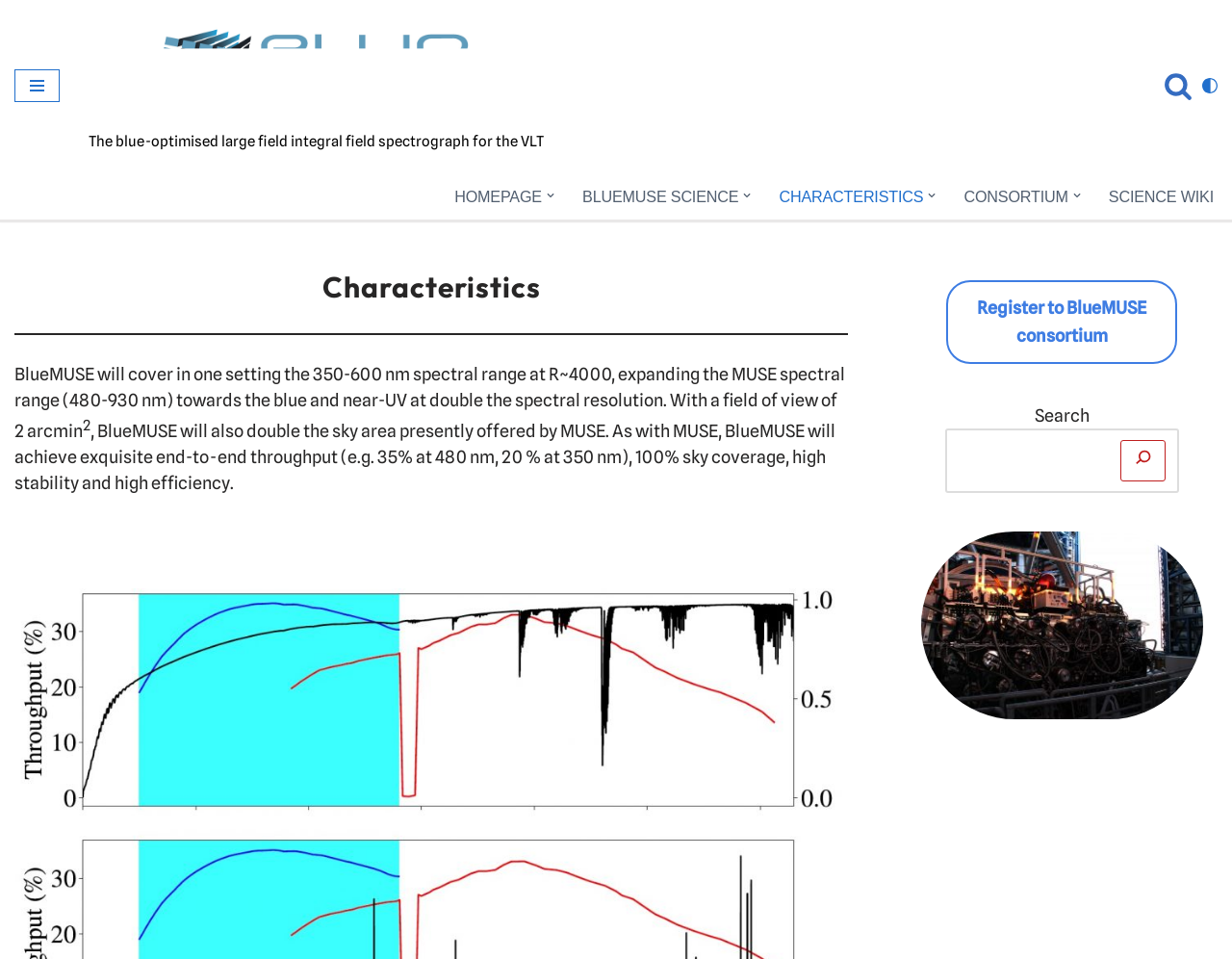Locate the bounding box coordinates of the area you need to click to fulfill this instruction: 'Search for something'. The coordinates must be in the form of four float numbers ranging from 0 to 1: [left, top, right, bottom].

[0.945, 0.075, 0.968, 0.105]